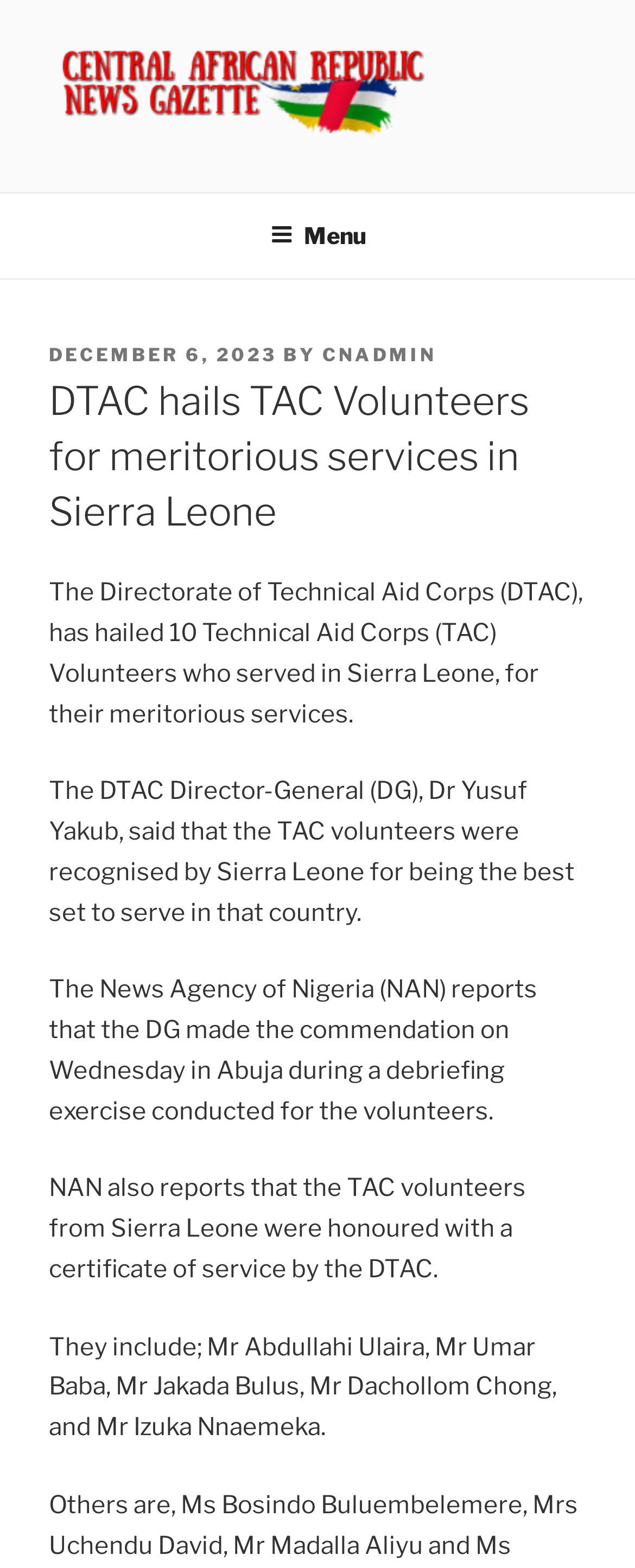Where did the debriefing exercise for the volunteers take place?
Refer to the screenshot and respond with a concise word or phrase.

Abuja